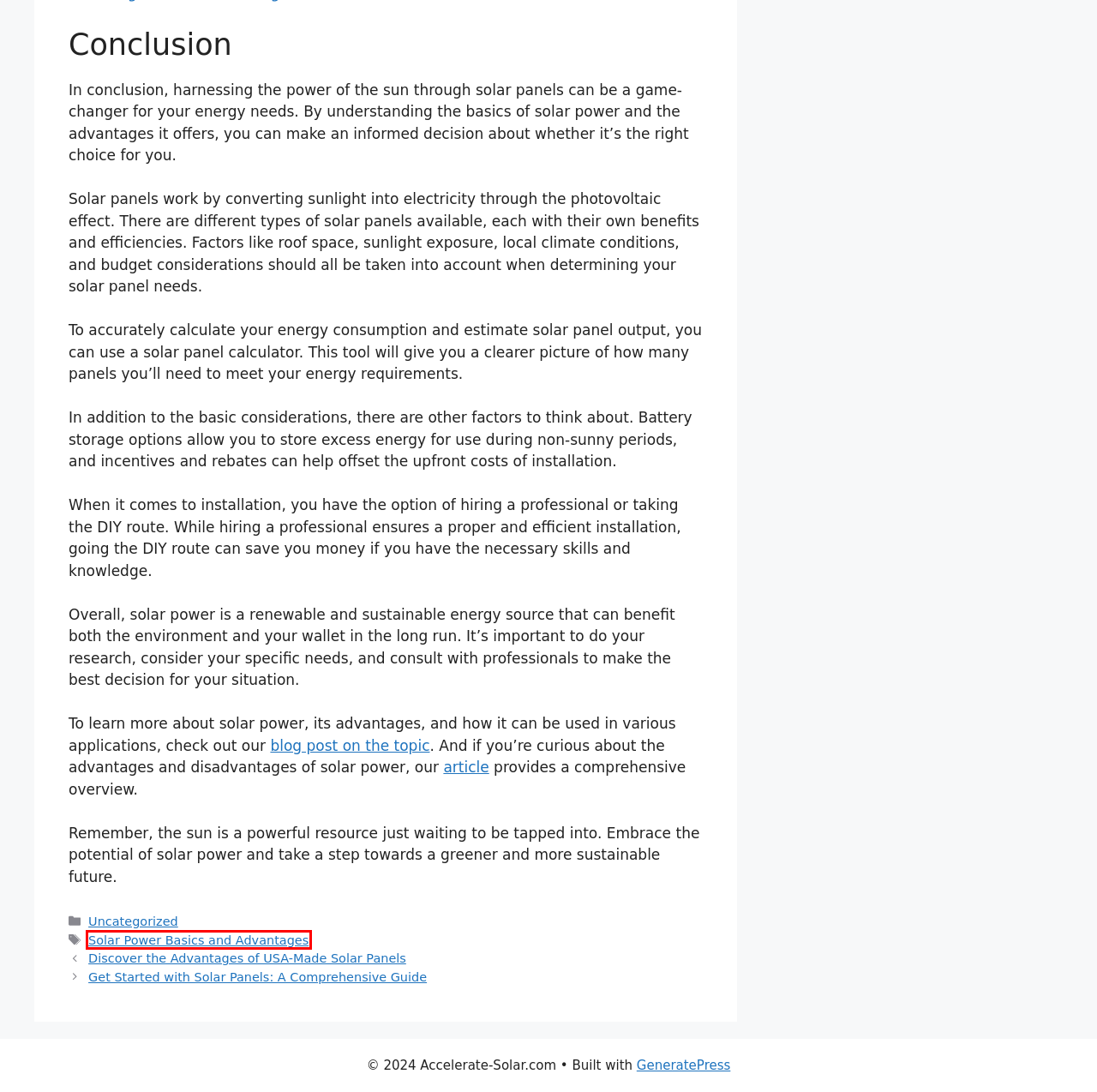You have a screenshot of a webpage, and a red bounding box highlights an element. Select the webpage description that best fits the new page after clicking the element within the bounding box. Options are:
A. Maximizing Solar Panels: Powering Your Homes Energy Needs - Accelerate-Solar.com
B. Privacy Policy - Accelerate-Solar.com
C. Discover Solar Power: Advantages and Disadvantages Explained - Accelerate-Solar.com
D. Get Started with Solar Panels: A Comprehensive Guide - Accelerate-Solar.com
E. Why Is Solar Power Not Widely Used? Unveiling the Environmental Impact - Accelerate-Solar.com
F. Solar Power Basics and Advantages - Accelerate-Solar.com
G. Discover the Advantages of USA-Made Solar Panels - Accelerate-Solar.com
H. Uncategorized - Accelerate-Solar.com

F